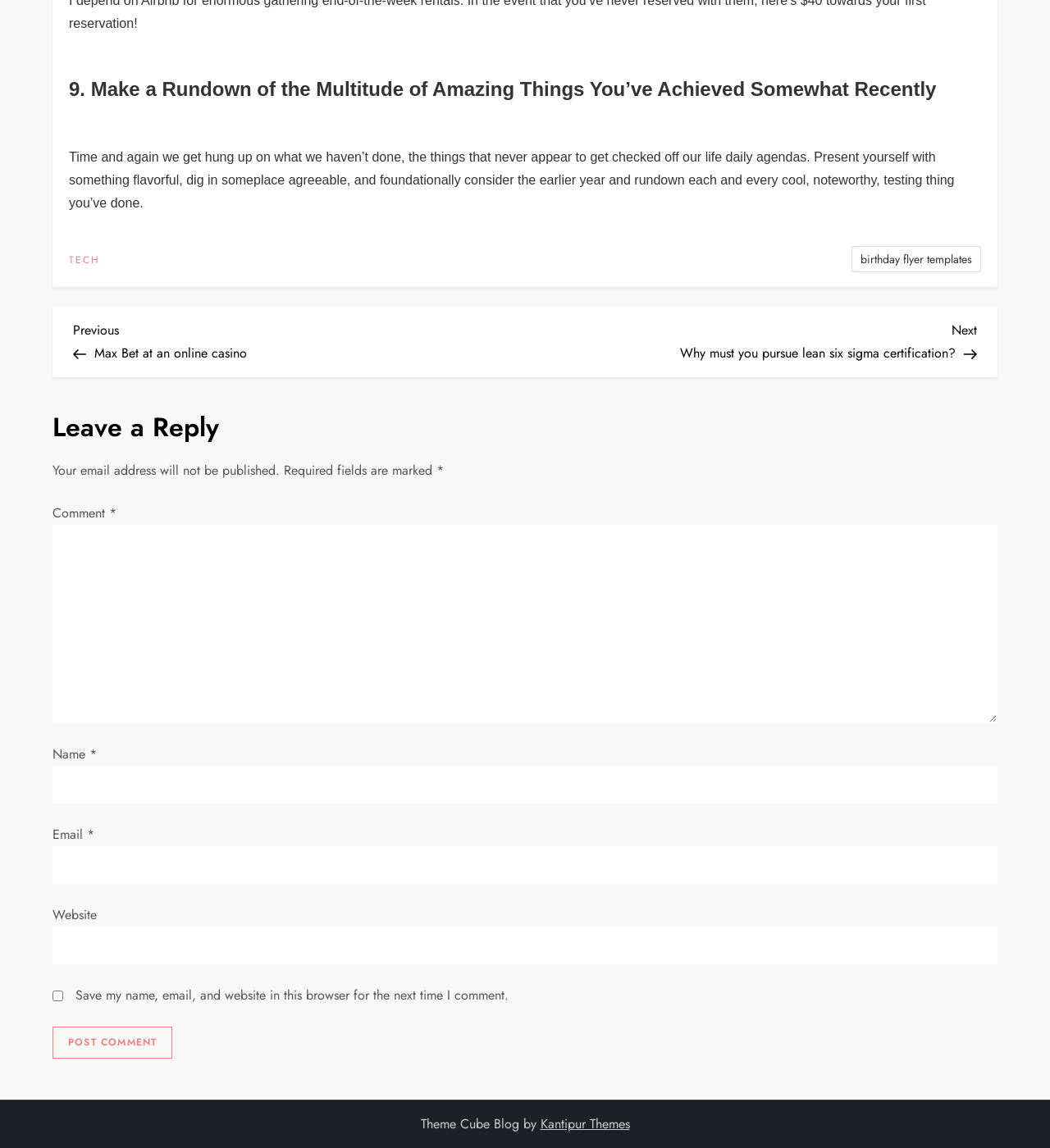Using the details from the image, please elaborate on the following question: What is the theme of the blog?

The theme of the blog is 'Cube' as mentioned in the footer 'Theme Cube Blog by Kantipur Themes'.